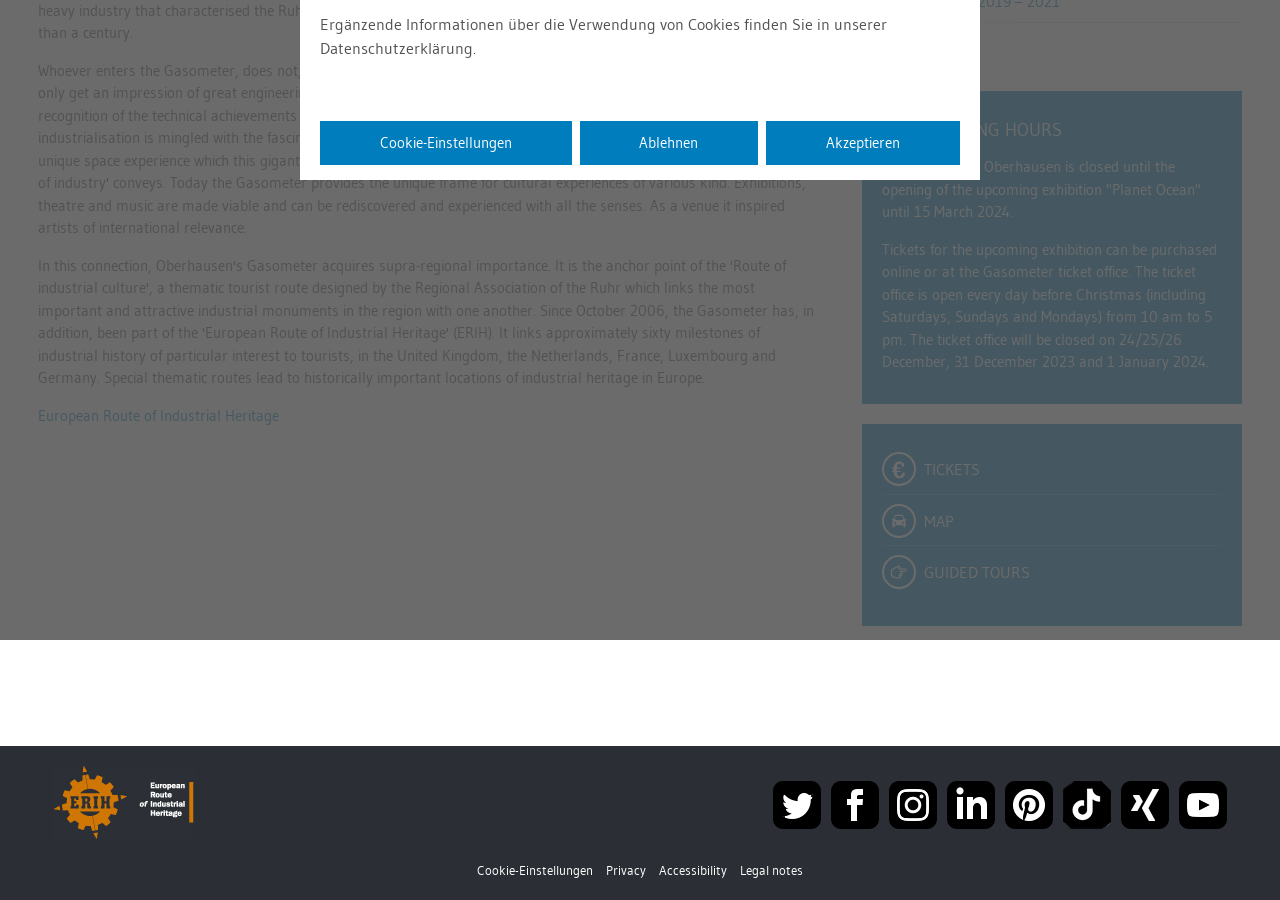Locate the bounding box of the user interface element based on this description: "Guided Tours".

[0.689, 0.606, 0.954, 0.663]